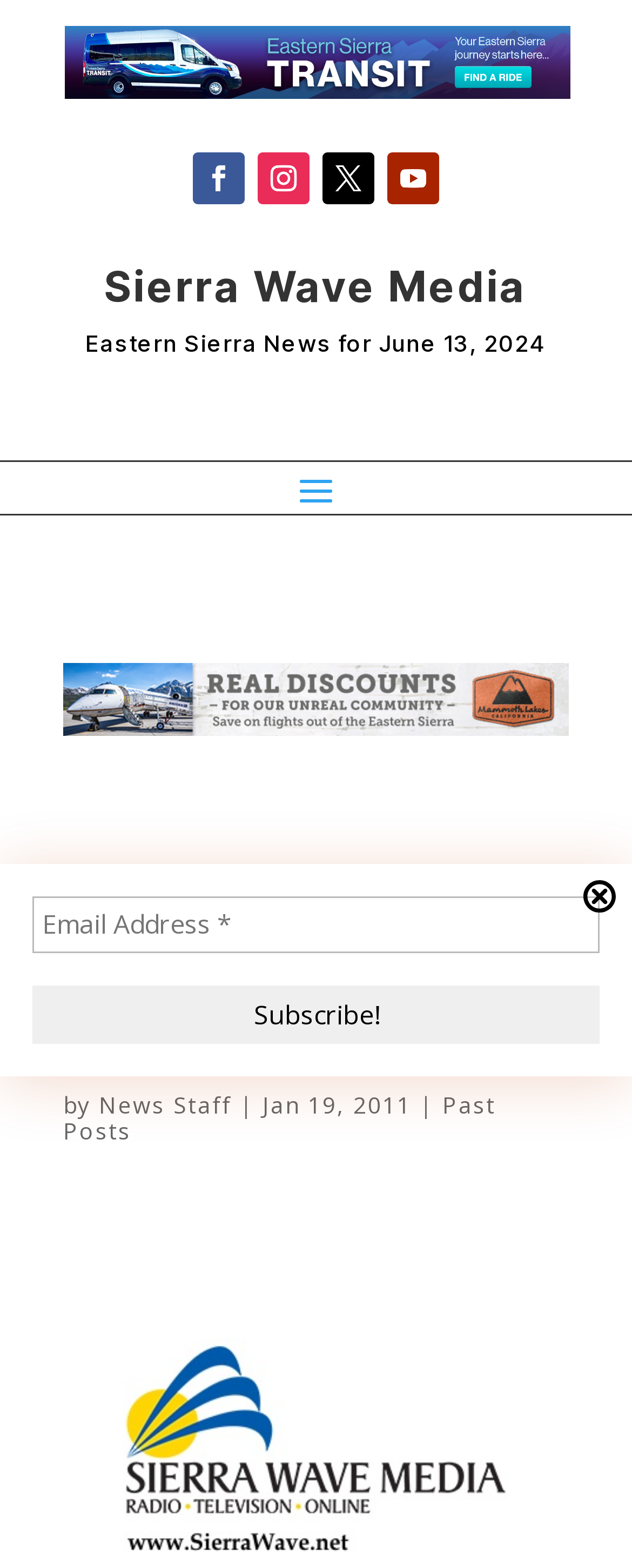Specify the bounding box coordinates of the area that needs to be clicked to achieve the following instruction: "Click the link to Past Posts".

[0.1, 0.695, 0.785, 0.73]